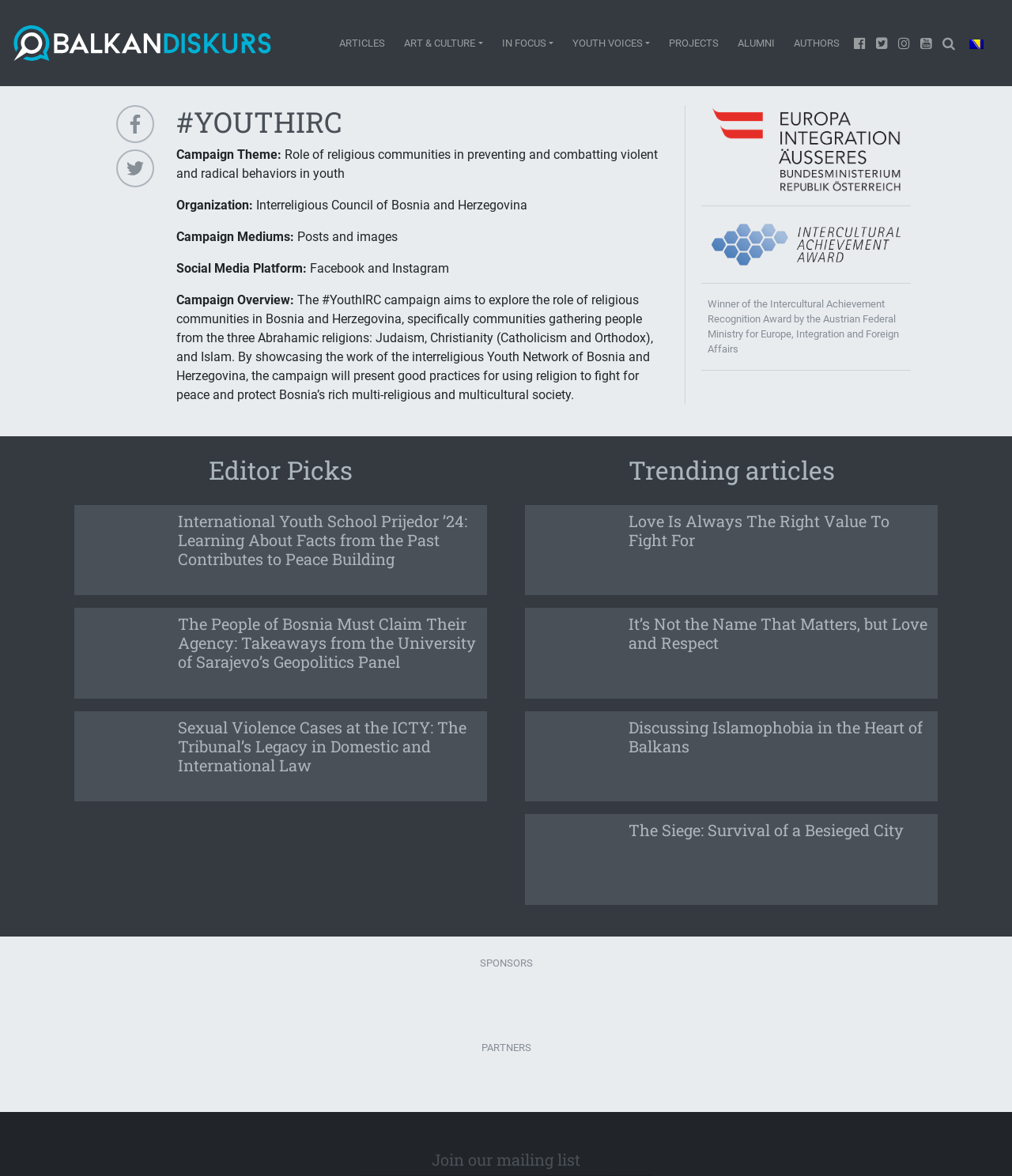Locate the bounding box coordinates of the clickable region necessary to complete the following instruction: "Join the mailing list". Provide the coordinates in the format of four float numbers between 0 and 1, i.e., [left, top, right, bottom].

[0.354, 0.978, 0.646, 0.994]